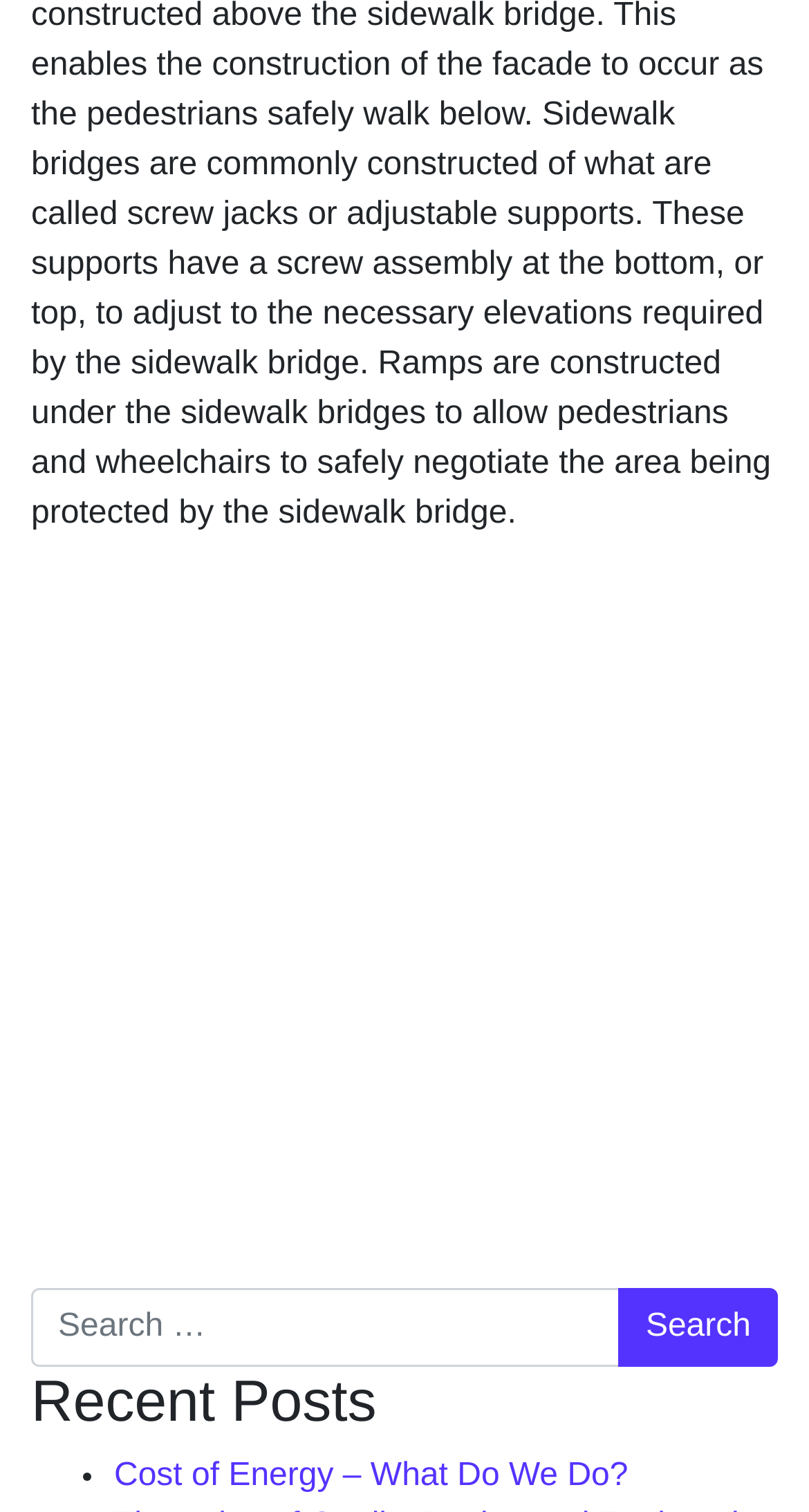Based on the provided description, "Privacy Policy", find the bounding box of the corresponding UI element in the screenshot.

[0.63, 0.826, 0.885, 0.85]